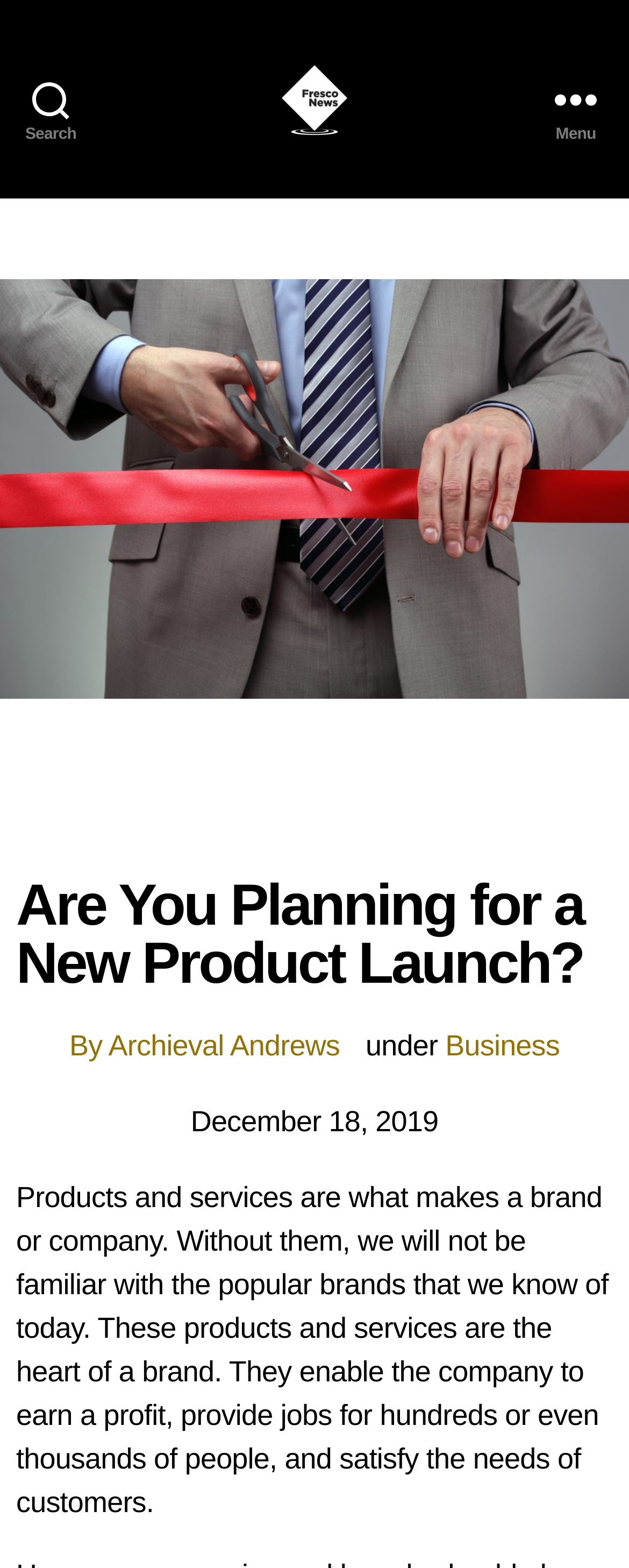Can you determine the main header of this webpage?

Are You Planning for a New Product Launch?